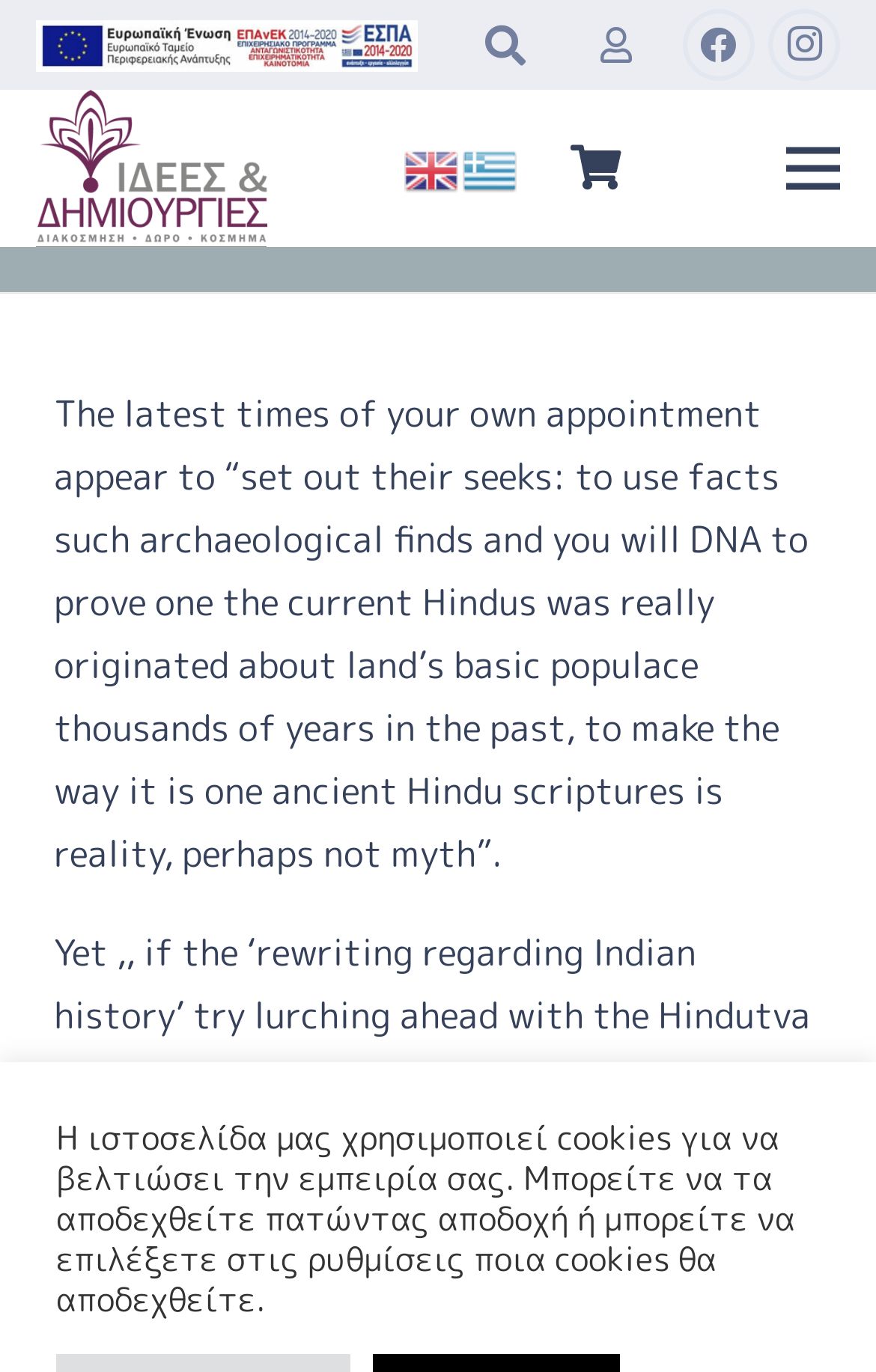What is the topic of the text in the webpage?
Using the image as a reference, give a one-word or short phrase answer.

Indian history